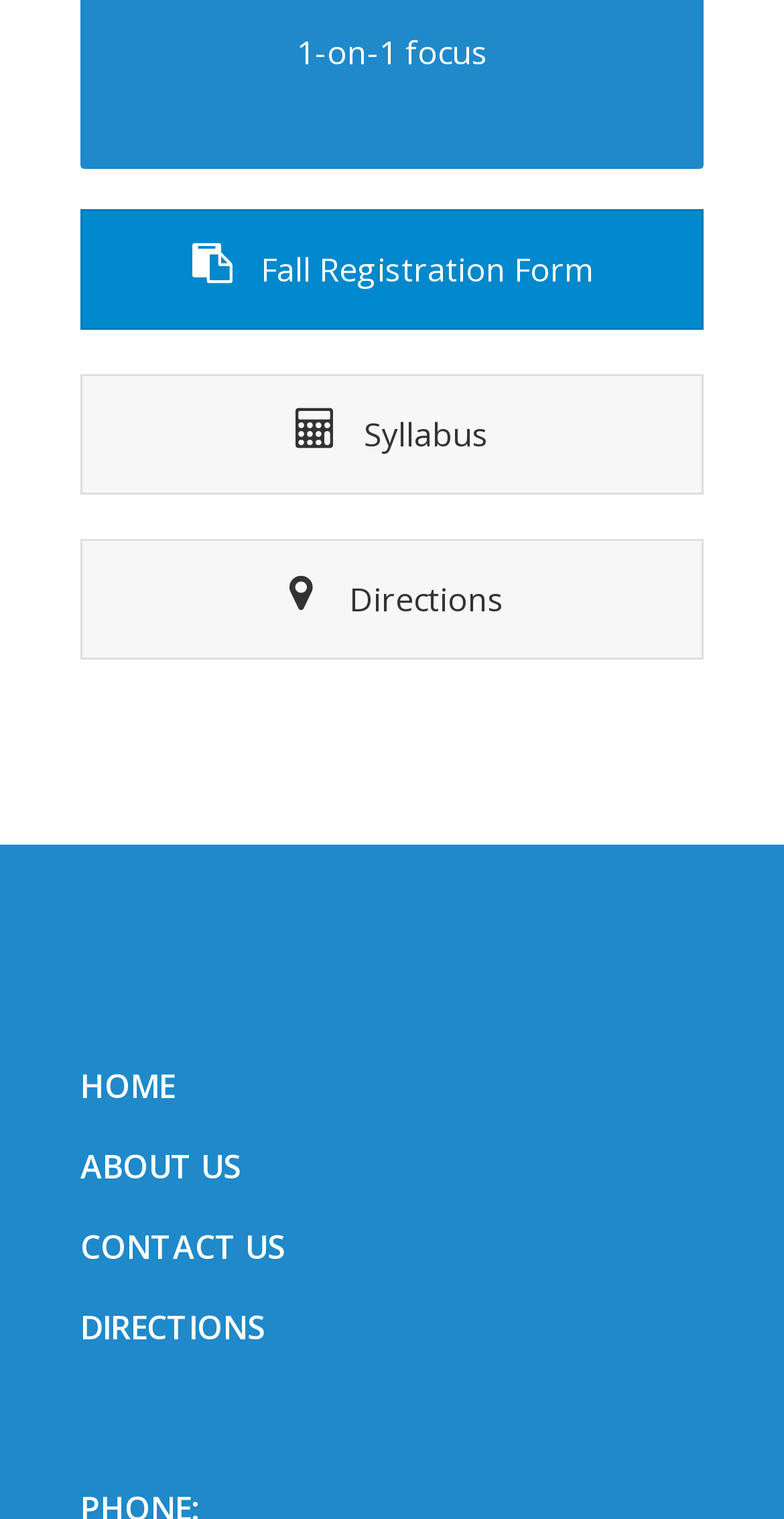Given the description of the UI element: "Home", predict the bounding box coordinates in the form of [left, top, right, bottom], with each value being a float between 0 and 1.

[0.103, 0.7, 0.223, 0.729]